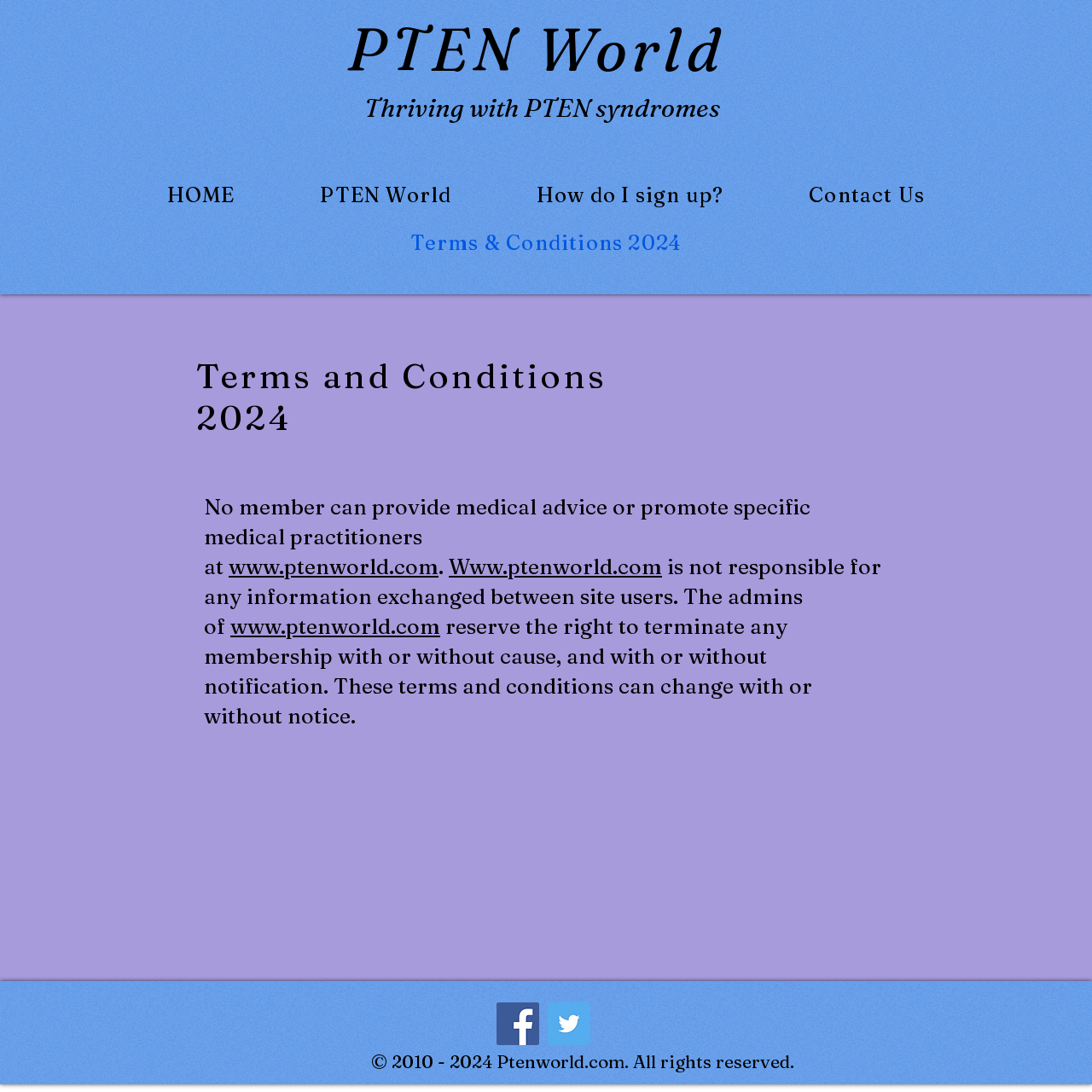What is the purpose of the website?
Please provide a single word or phrase as your answer based on the image.

Support and advocacy